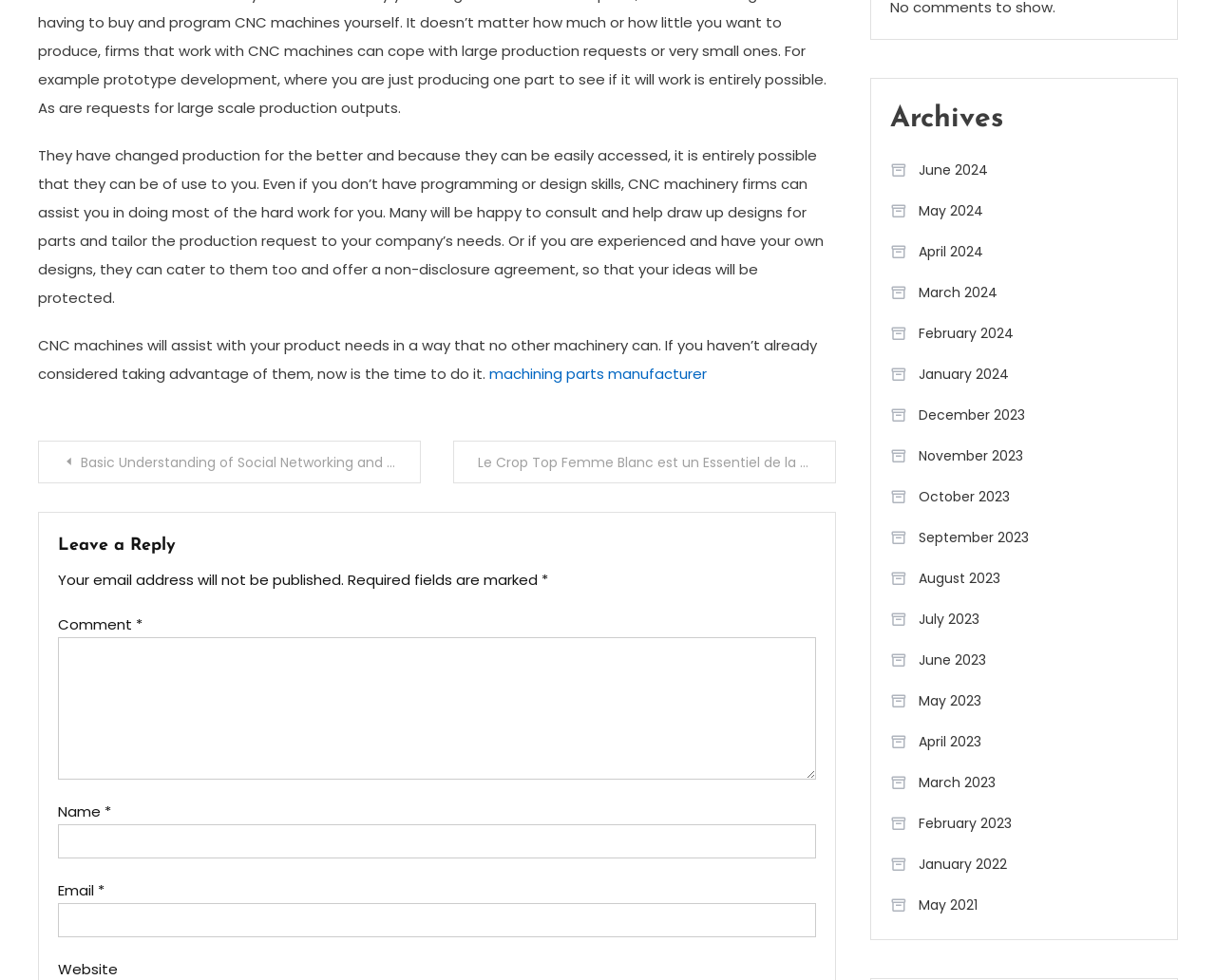With reference to the image, please provide a detailed answer to the following question: What is the navigation section for?

The navigation section is labeled as 'Posts' and provides links to other articles or posts, allowing users to navigate and explore more content on the webpage.